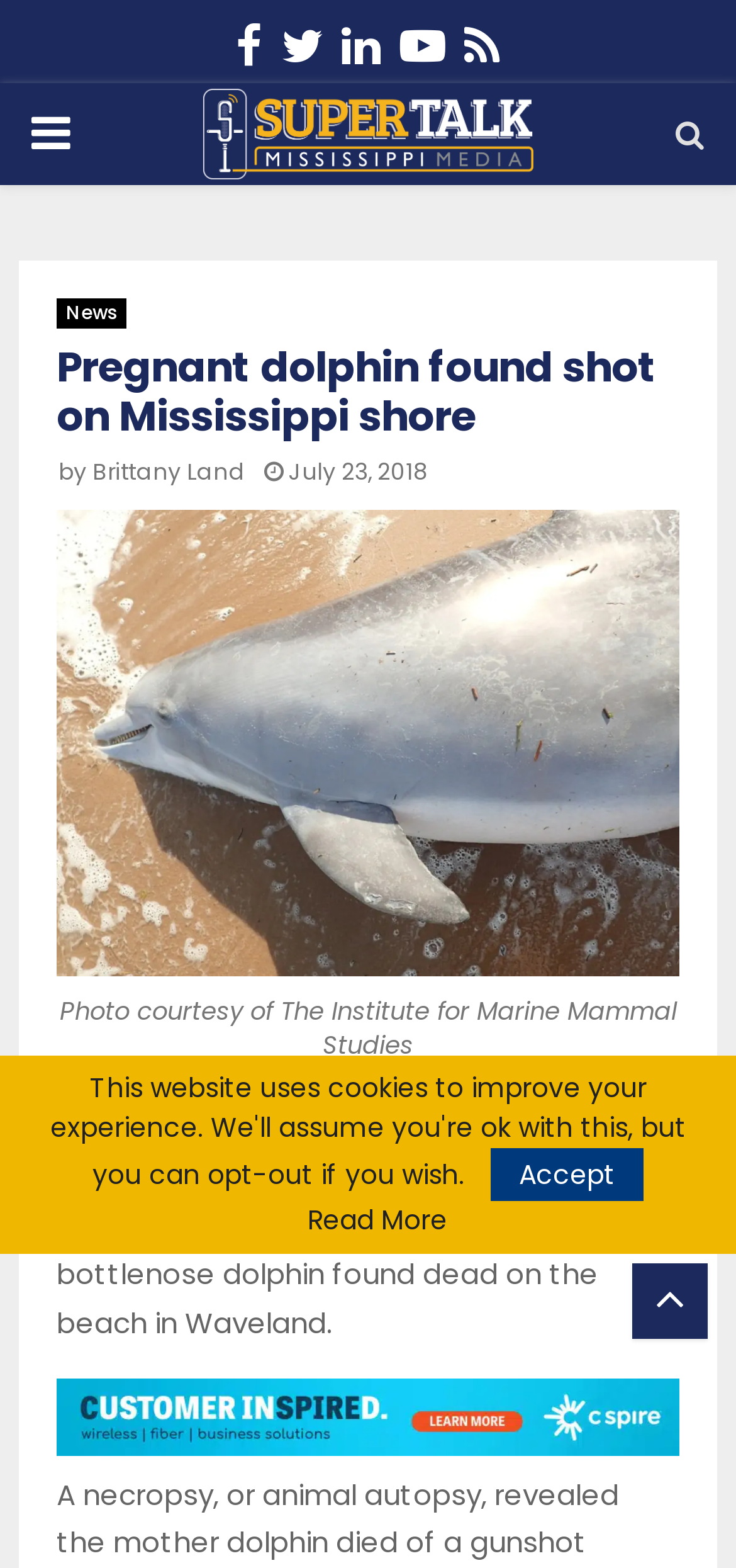Identify the bounding box coordinates for the UI element described as: "Primary Menu". The coordinates should be provided as four floats between 0 and 1: [left, top, right, bottom].

[0.0, 0.053, 0.138, 0.118]